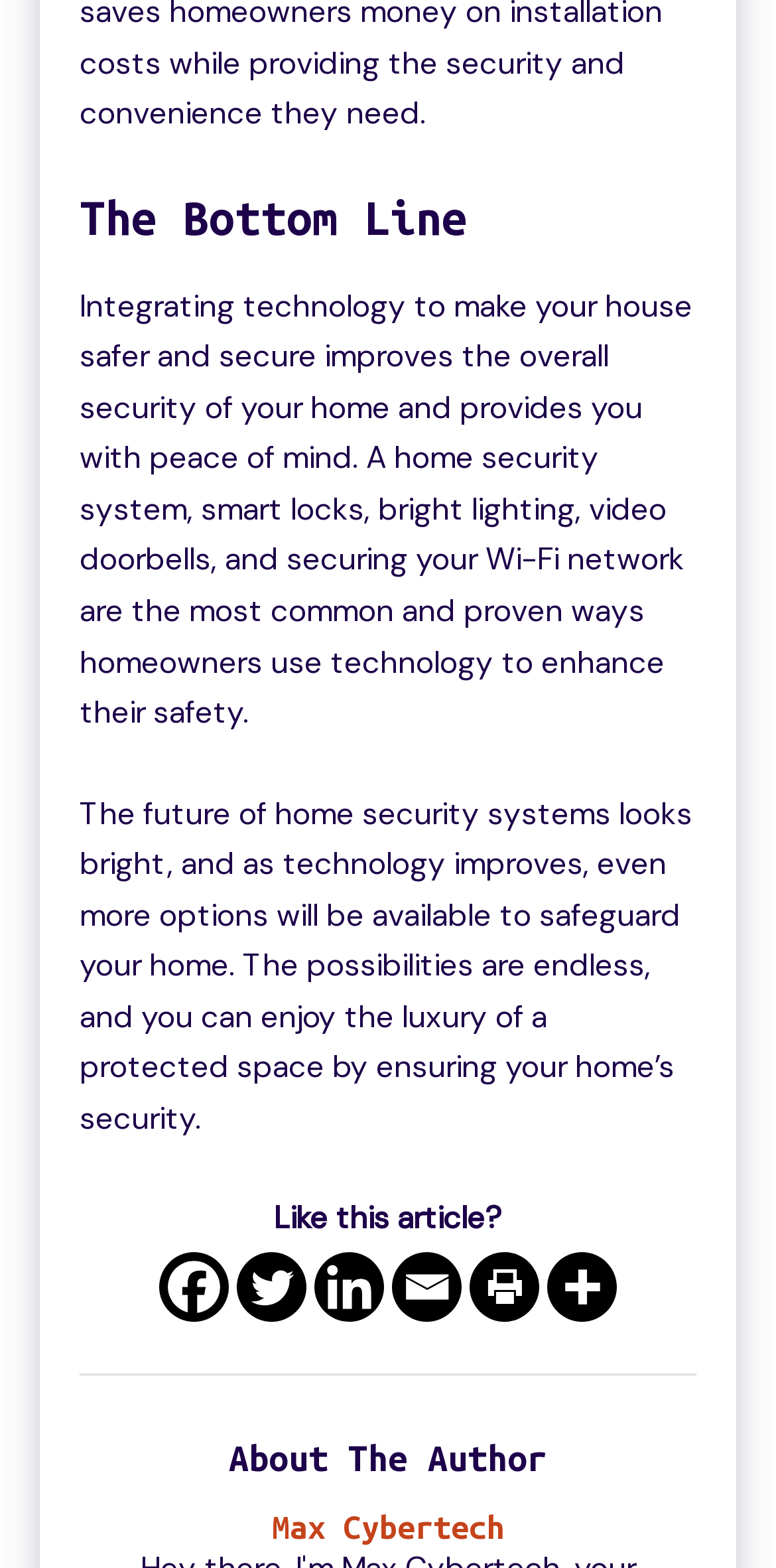What is the author's name?
Please analyze the image and answer the question with as much detail as possible.

The author's name can be found in the 'About The Author' section, which is a heading element, and is also linked as 'Max Cybertech'.